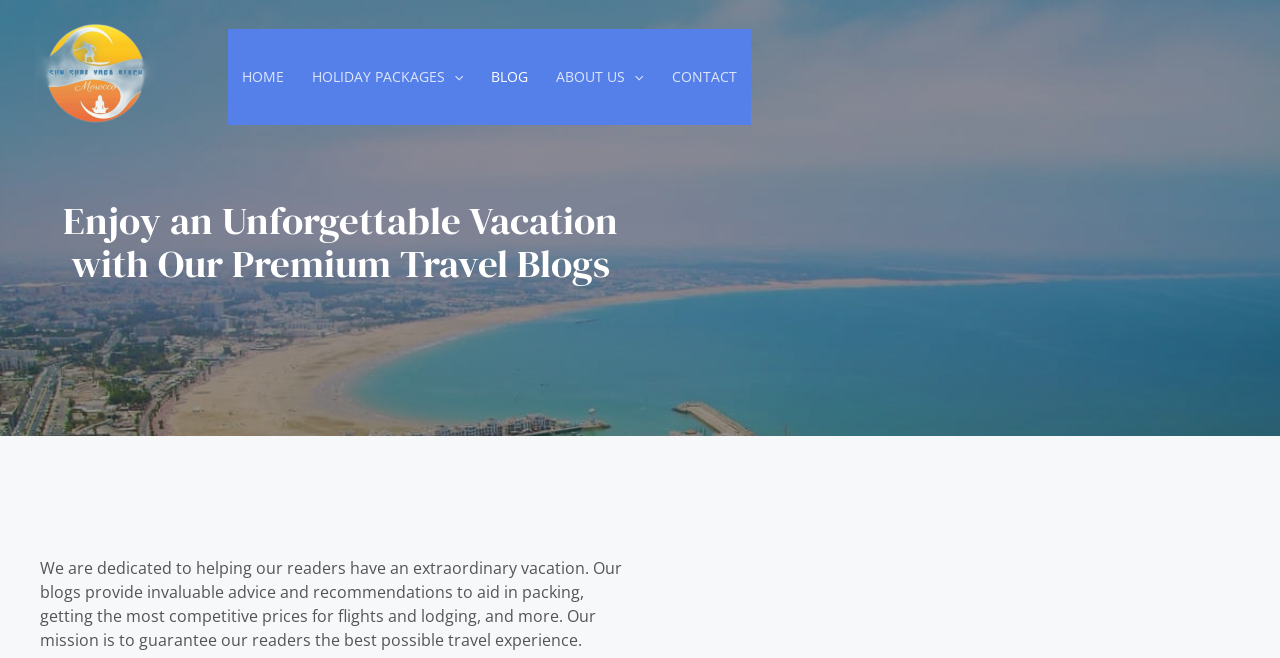Using the given description, provide the bounding box coordinates formatted as (top-left x, top-left y, bottom-right x, bottom-right y), with all values being floating point numbers between 0 and 1. Description: alt="sun surf yoga beach logo"

[0.027, 0.098, 0.123, 0.131]